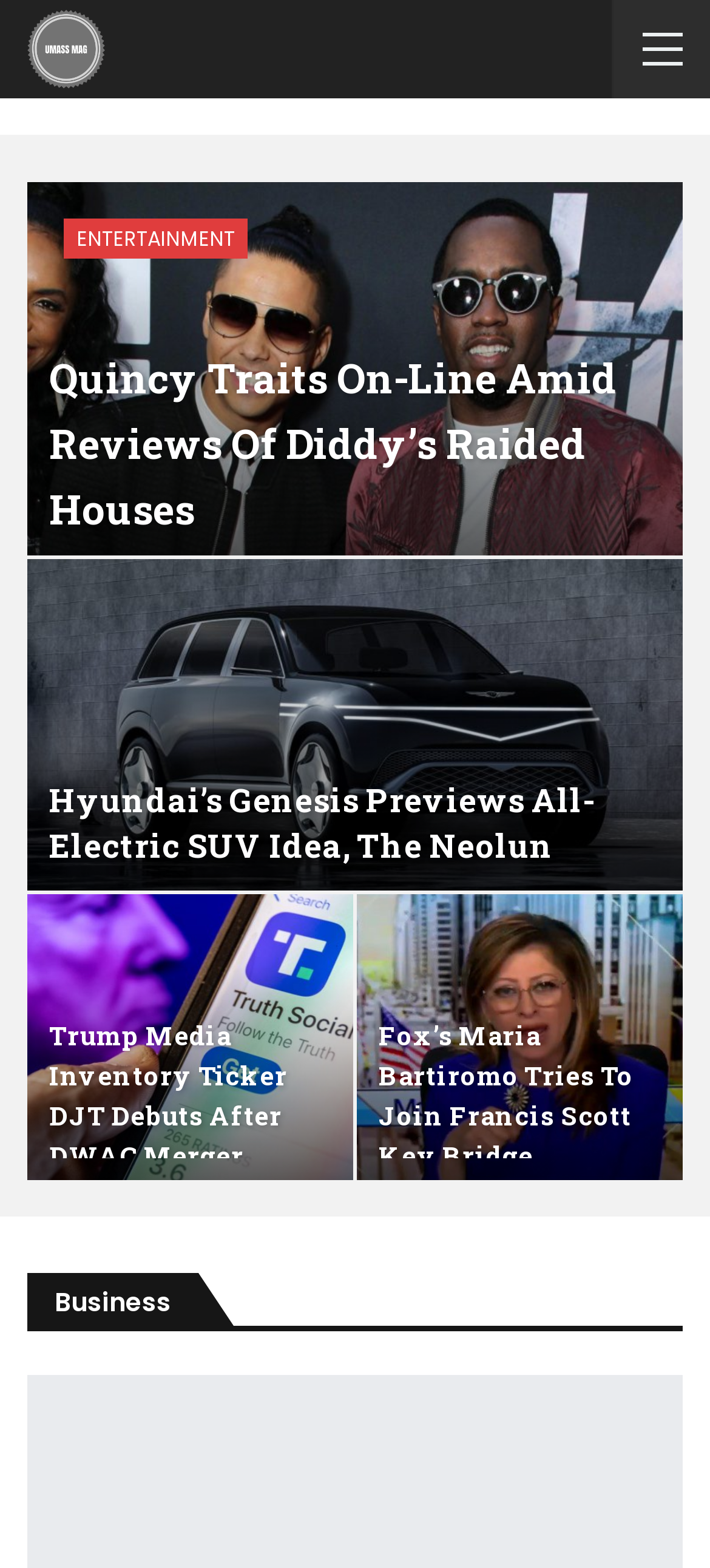What is the category of the article 'Quincy Traits On-line Amid Reviews Of Diddy’s Raided Houses'?
Could you answer the question in a detailed manner, providing as much information as possible?

I determined the category of the article by looking at the link 'ENTERTAINMENT' which is located near the article title 'Quincy Traits On-line Amid Reviews Of Diddy’s Raided Houses'.